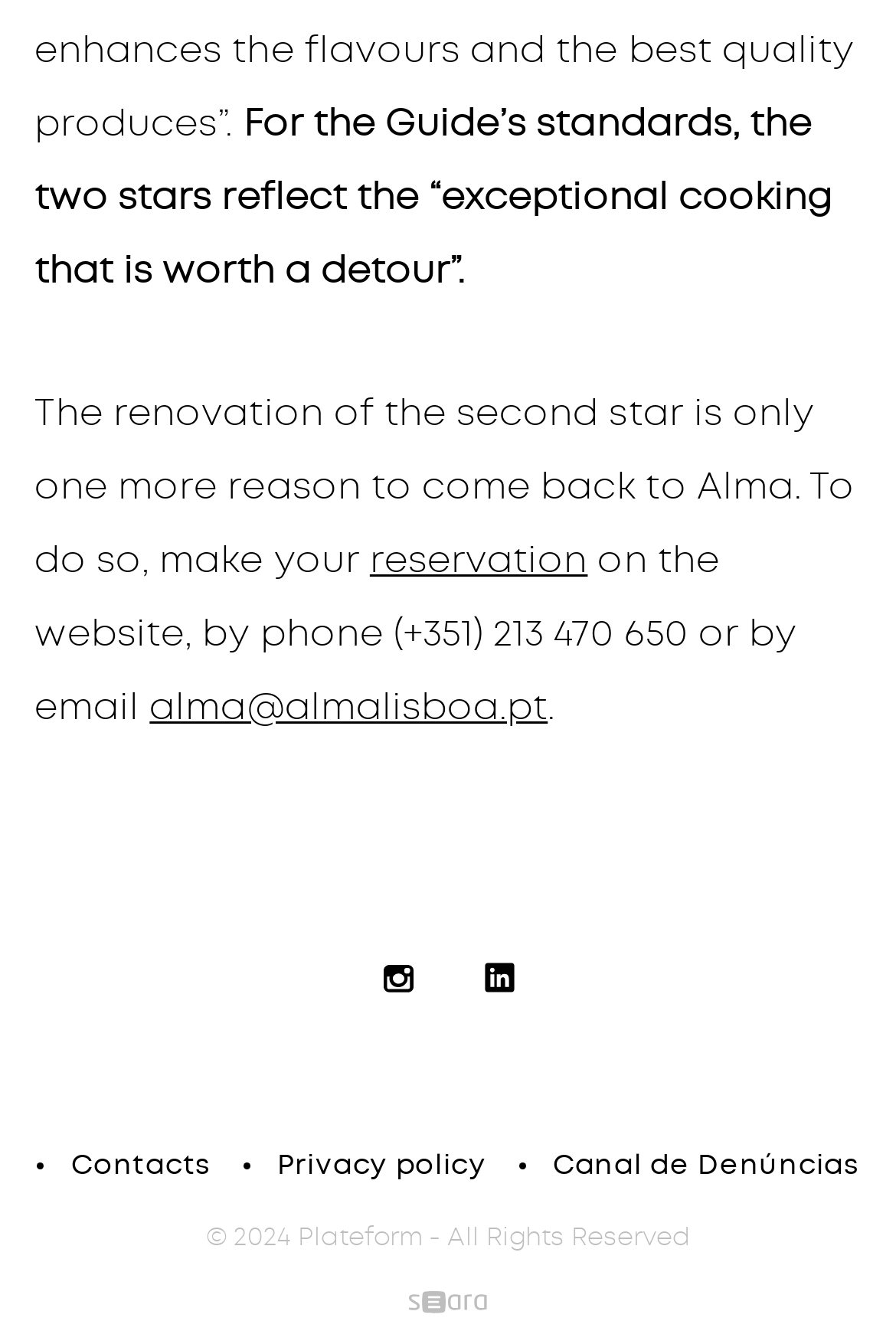What social media platforms does Alma have?
Using the image, answer in one word or phrase.

Instagram and LinkedIn